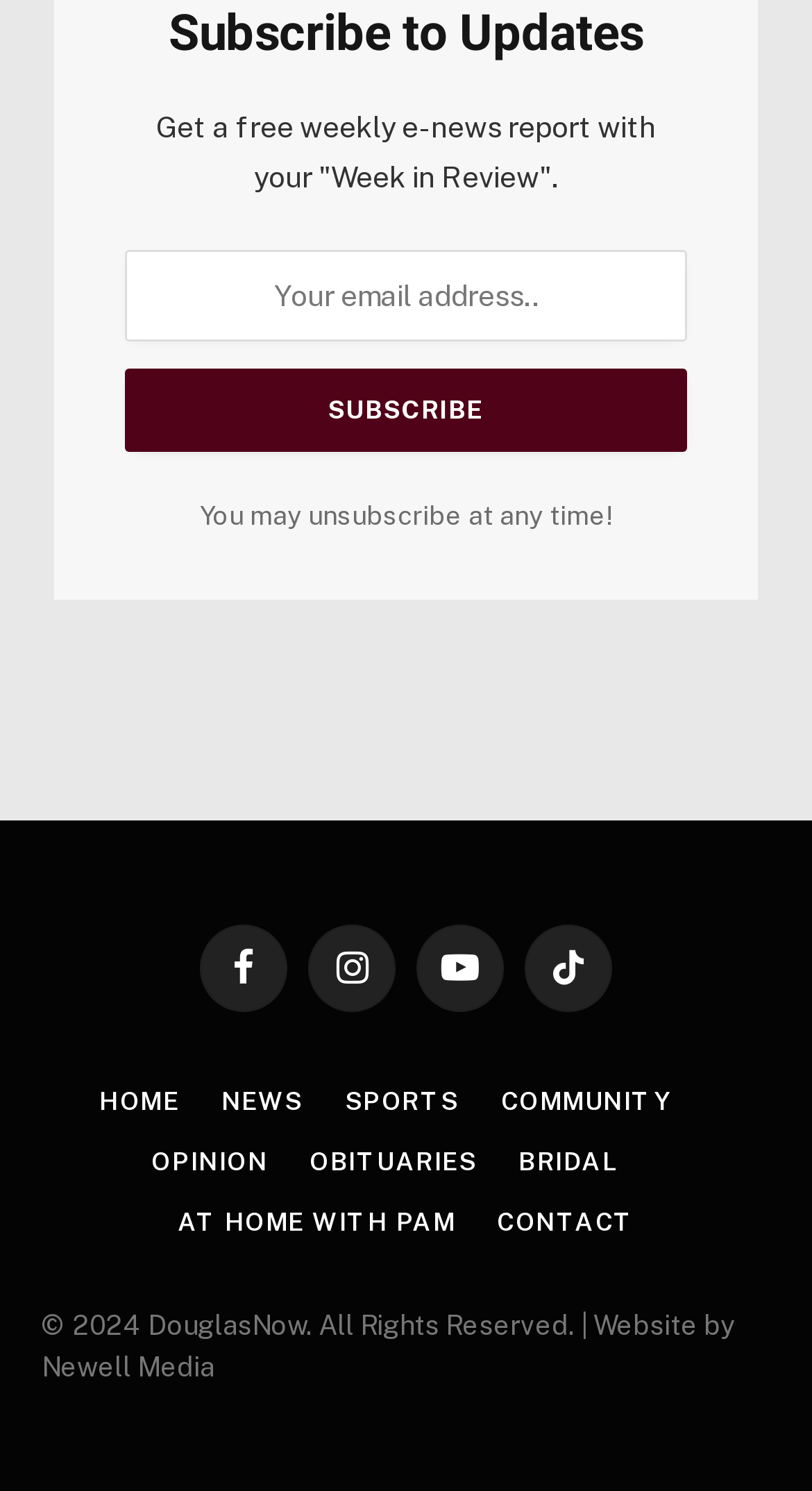Determine the bounding box coordinates of the clickable region to carry out the instruction: "Subscribe to the newsletter".

[0.153, 0.247, 0.847, 0.303]